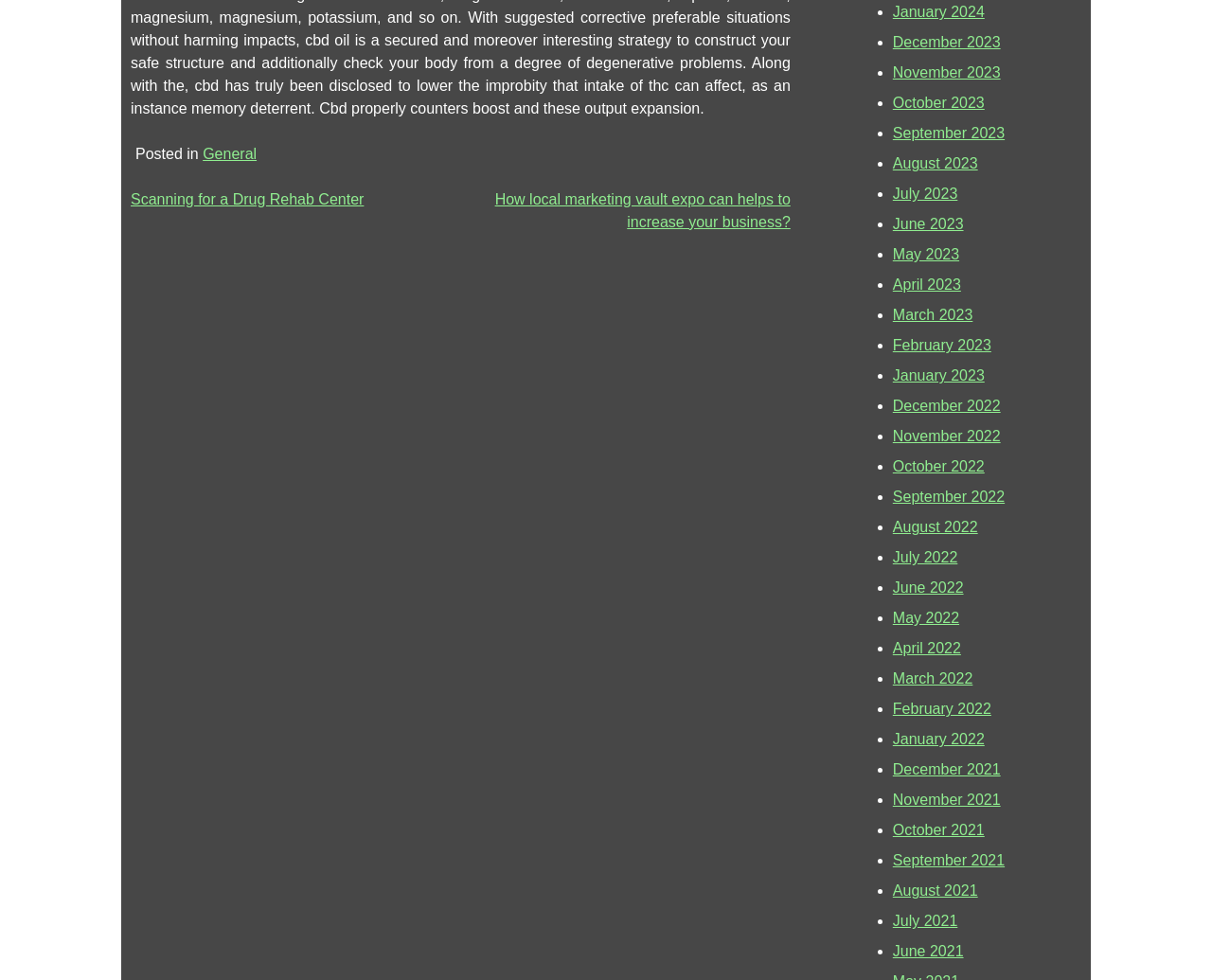Please determine the bounding box coordinates of the area that needs to be clicked to complete this task: 'Click on 'Scanning for a Drug Rehab Center''. The coordinates must be four float numbers between 0 and 1, formatted as [left, top, right, bottom].

[0.108, 0.195, 0.3, 0.211]